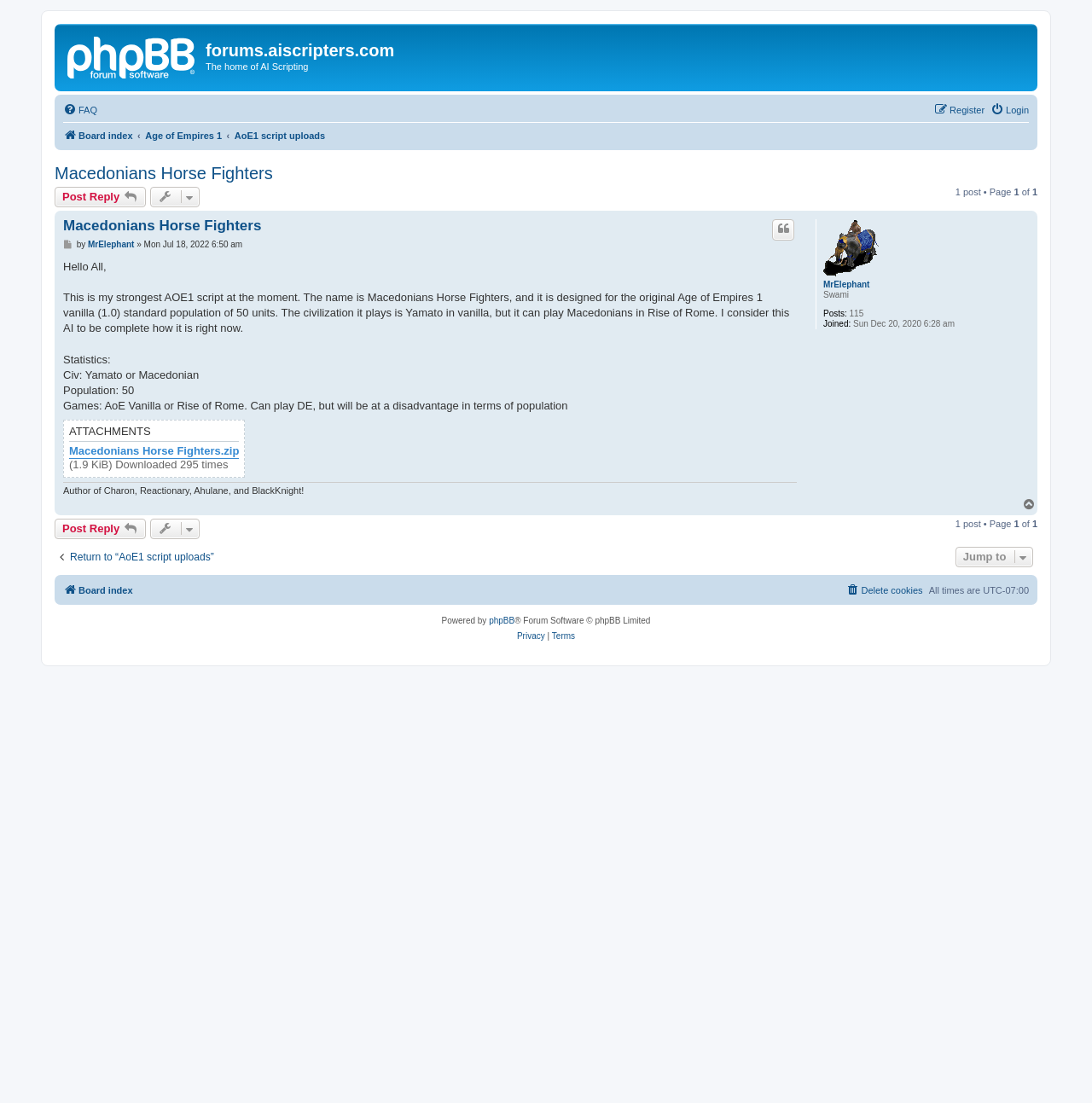Locate the bounding box of the UI element with the following description: "Return to “AoE1 script uploads”".

[0.05, 0.499, 0.196, 0.512]